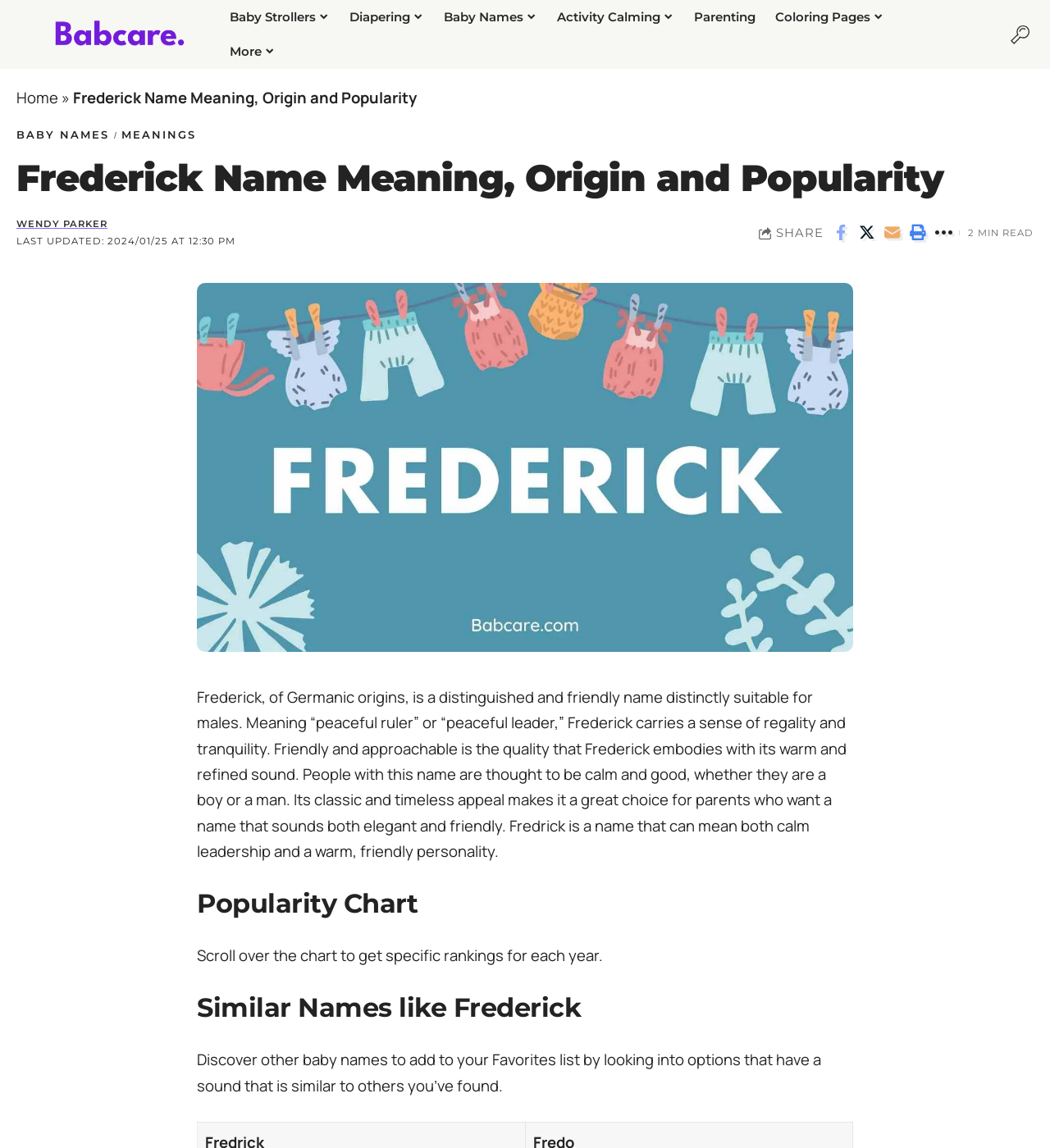Determine the bounding box coordinates of the region to click in order to accomplish the following instruction: "View the 'Popularity Chart'". Provide the coordinates as four float numbers between 0 and 1, specifically [left, top, right, bottom].

[0.188, 0.773, 0.812, 0.802]